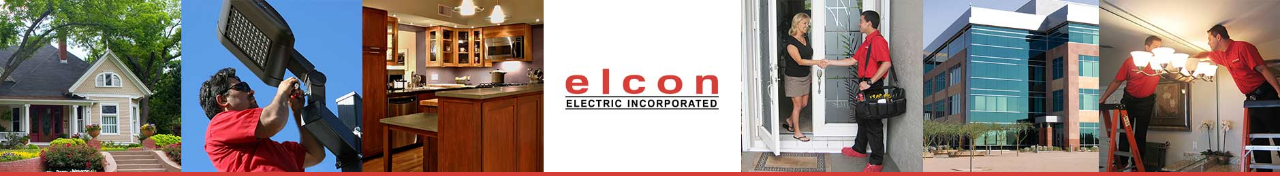Provide a rich and detailed narrative of the image.

The image showcases a promotional banner for Elcon Electric, a leading electrical service provider. The design features a visually appealing collage that highlights various aspects of their work. On the left, a charming residential property framed by lush greenery emphasizes their commitment to home services. The center showcases the Elcon Electric logo, highlighting their brand identity. To the right, a skilled electrician in a red uniform engages with a client at a doorway, exemplifying the company's customer-oriented approach. Additional imagery depicts modern kitchen and office spaces, illustrating their expertise in both residential and commercial electrical installations, particularly in enhancing spaces with lighting solutions. Overall, this banner effectively conveys Elcon Electric's professionalism, service range, and dedication to quality.